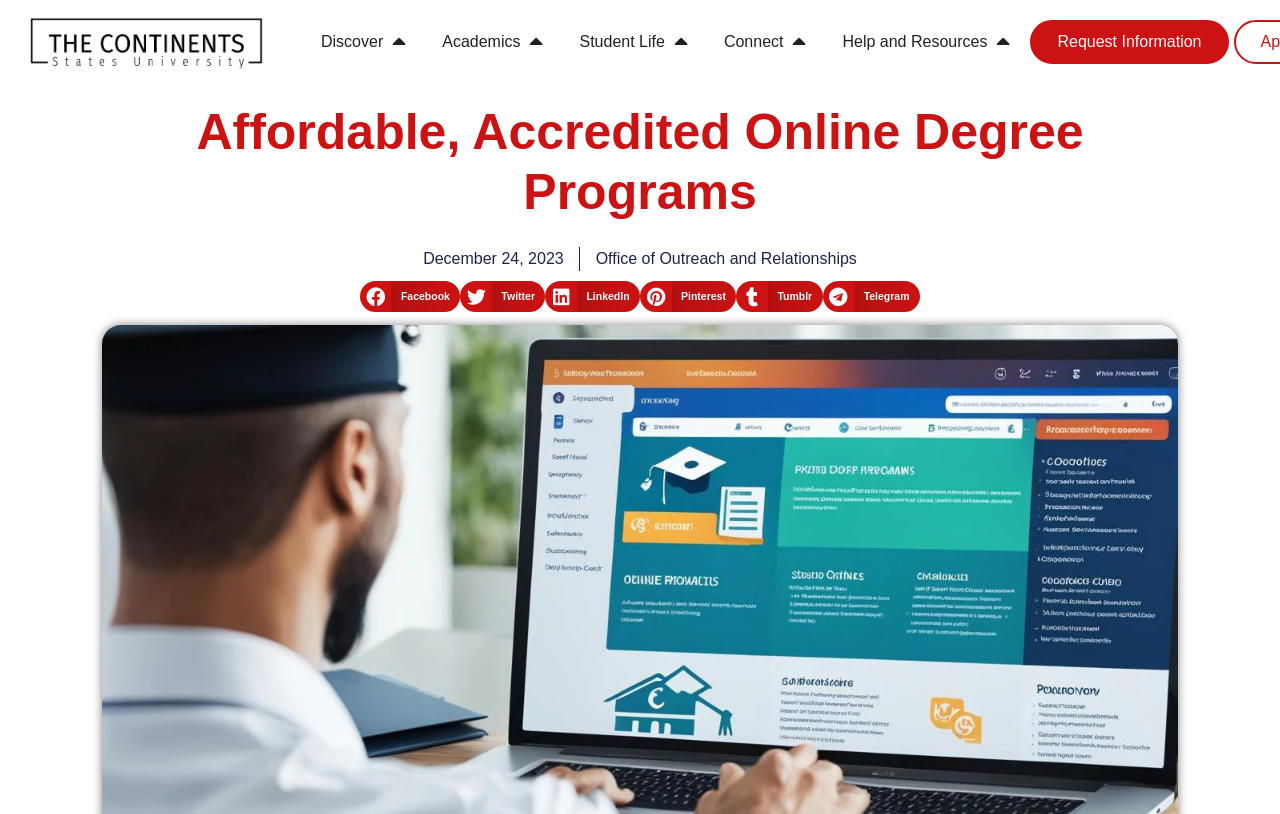Determine the bounding box coordinates for the element that should be clicked to follow this instruction: "Request Information". The coordinates should be given as four float numbers between 0 and 1, in the format [left, top, right, bottom].

[0.826, 0.037, 0.939, 0.066]